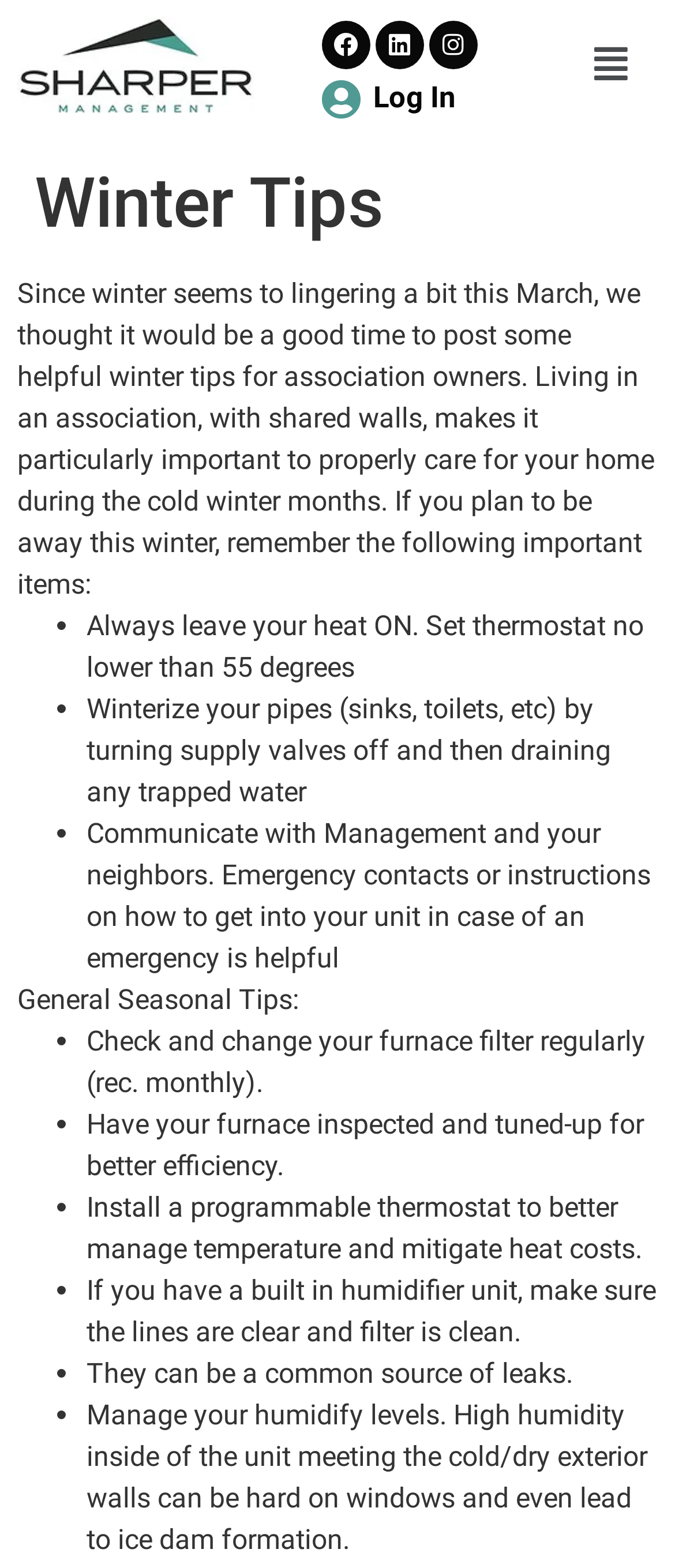What is the purpose of communicating with management and neighbors?
Please look at the screenshot and answer in one word or a short phrase.

In case of an emergency